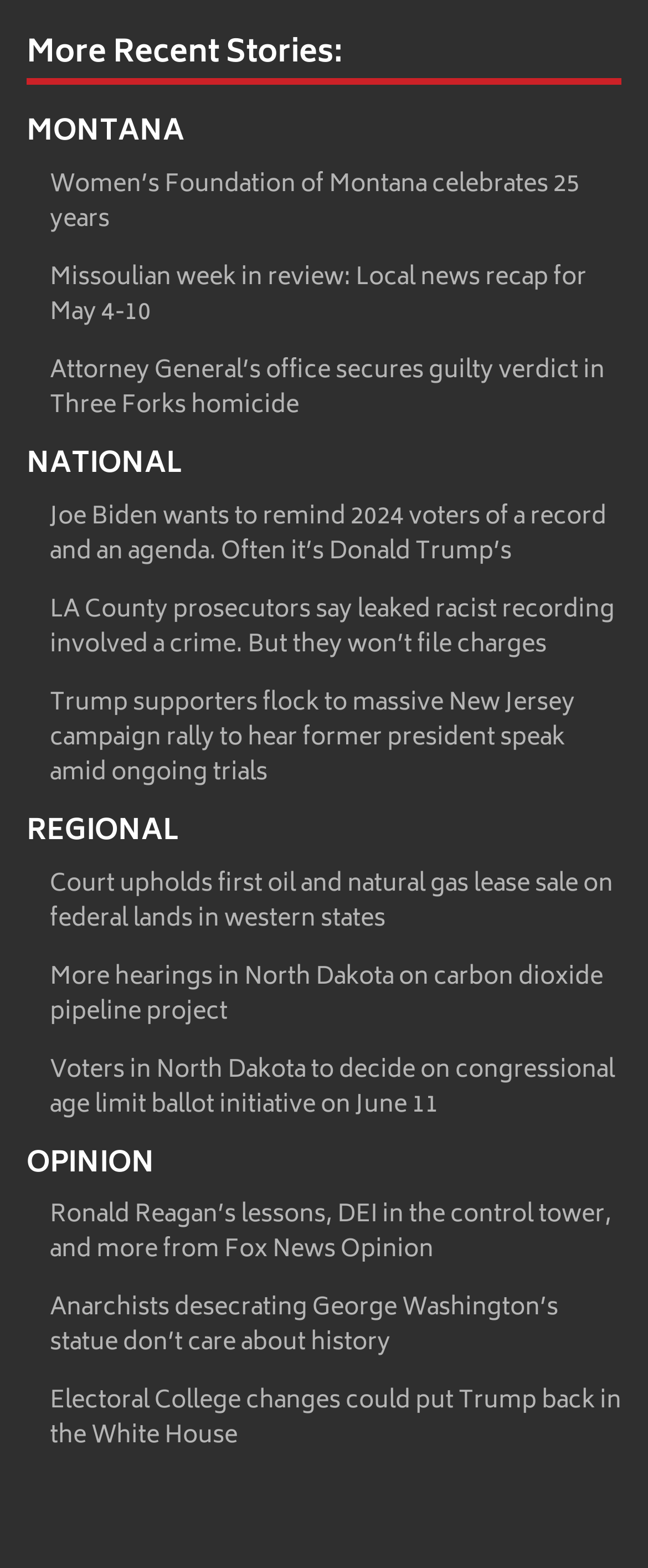Please identify the bounding box coordinates of the element on the webpage that should be clicked to follow this instruction: "Read about Anarchists desecrating George Washington’s statue don’t care about history". The bounding box coordinates should be given as four float numbers between 0 and 1, formatted as [left, top, right, bottom].

[0.077, 0.822, 0.862, 0.871]